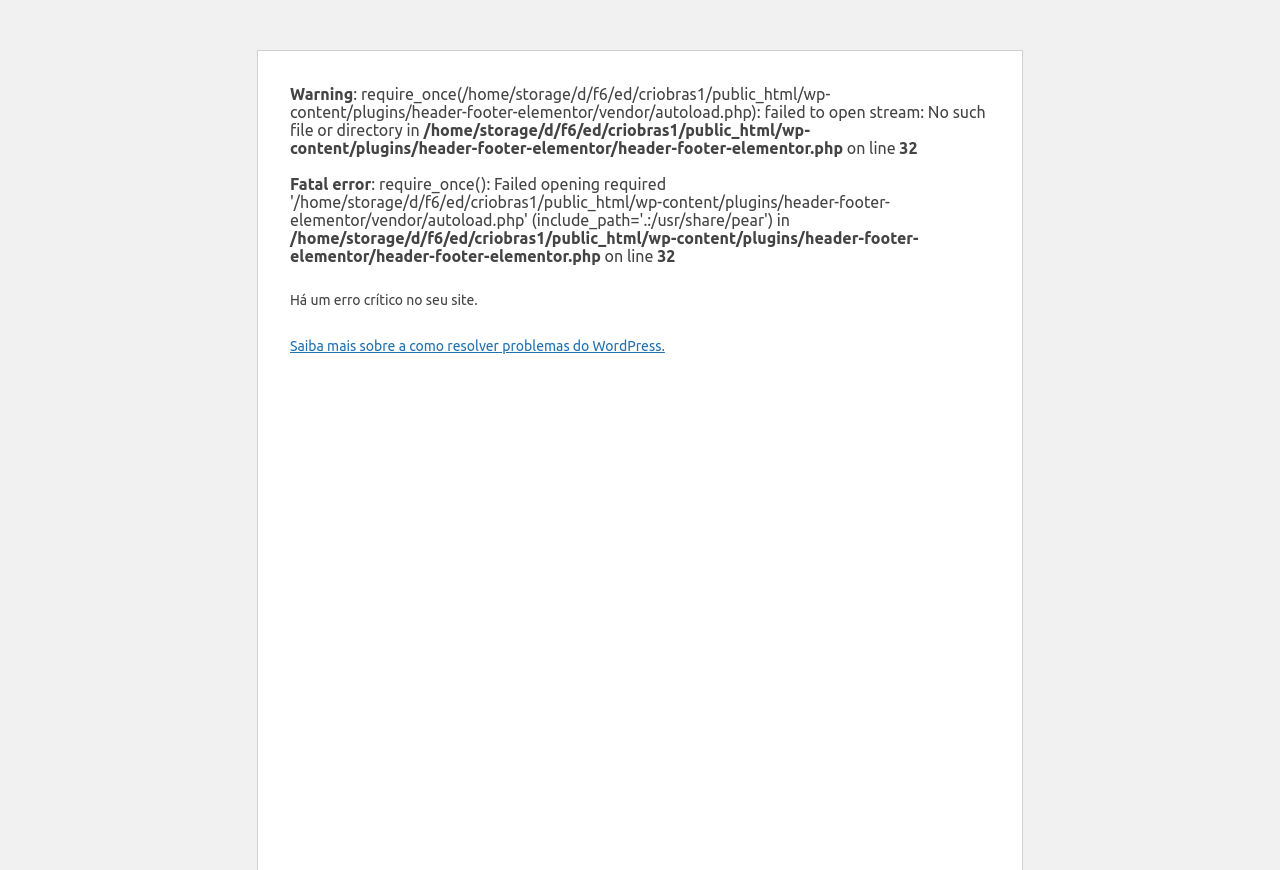What is the suggested action?
Provide an in-depth answer to the question, covering all aspects.

I inferred this from the link element 'Saiba mais sobre a como resolver problemas do WordPress.' at coordinates [0.227, 0.389, 0.519, 0.407], which suggests that the webpage is suggesting the user to learn more about resolving WordPress problems.